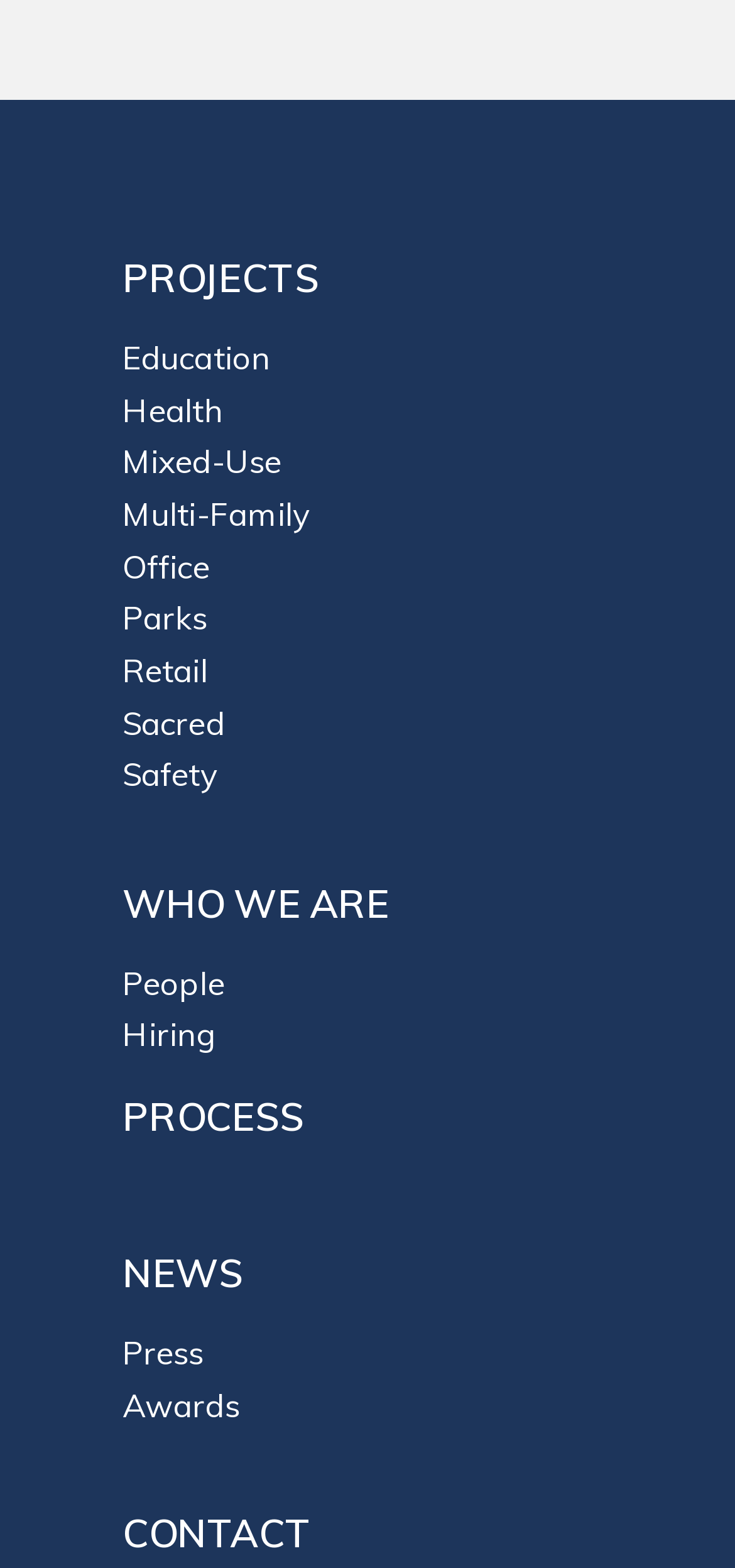Respond concisely with one word or phrase to the following query:
What is the first project category?

Education